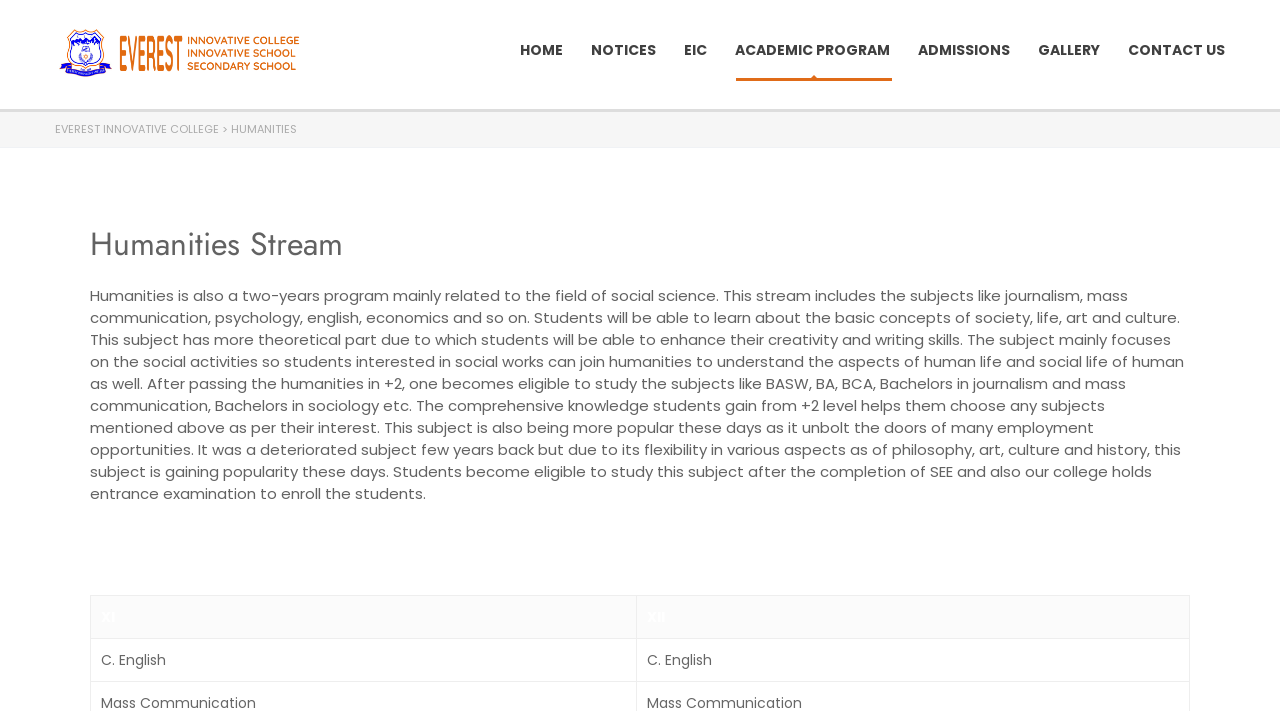Please indicate the bounding box coordinates for the clickable area to complete the following task: "read about Humanities Stream". The coordinates should be specified as four float numbers between 0 and 1, i.e., [left, top, right, bottom].

[0.07, 0.321, 0.93, 0.366]